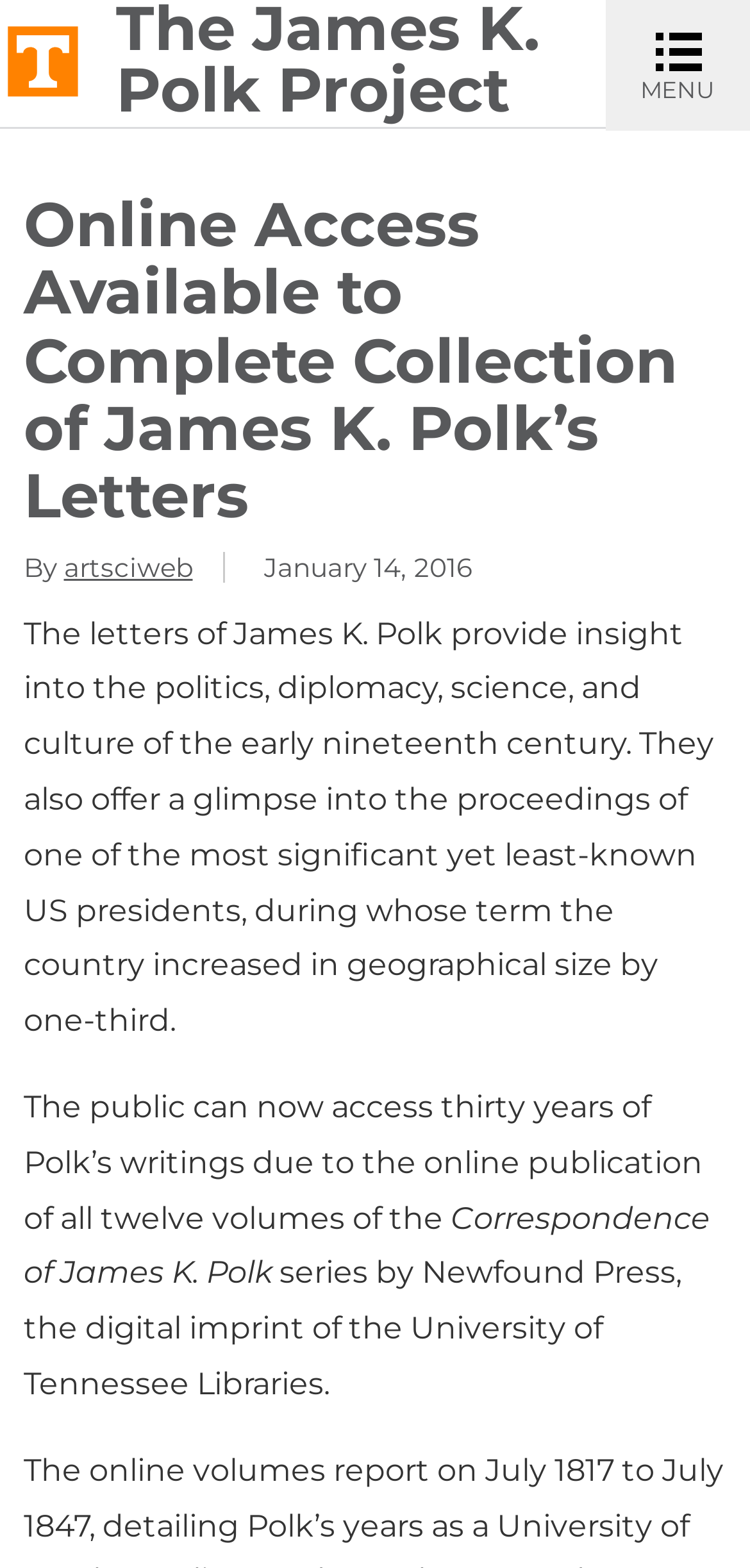Respond to the following query with just one word or a short phrase: 
What is the name of the university?

The University of Tennessee, Knoxville